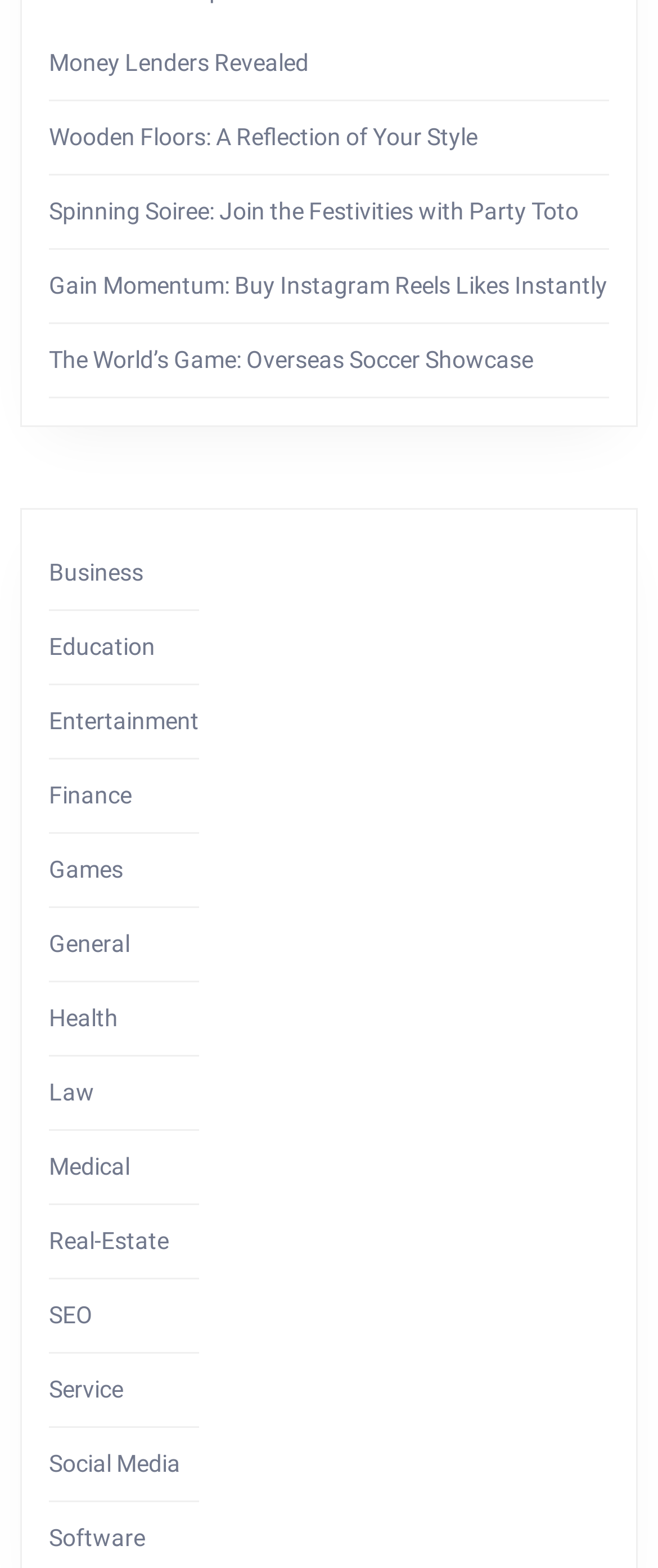Locate the bounding box coordinates of the area that needs to be clicked to fulfill the following instruction: "Visit the 'Social Media' page". The coordinates should be in the format of four float numbers between 0 and 1, namely [left, top, right, bottom].

[0.074, 0.924, 0.274, 0.941]